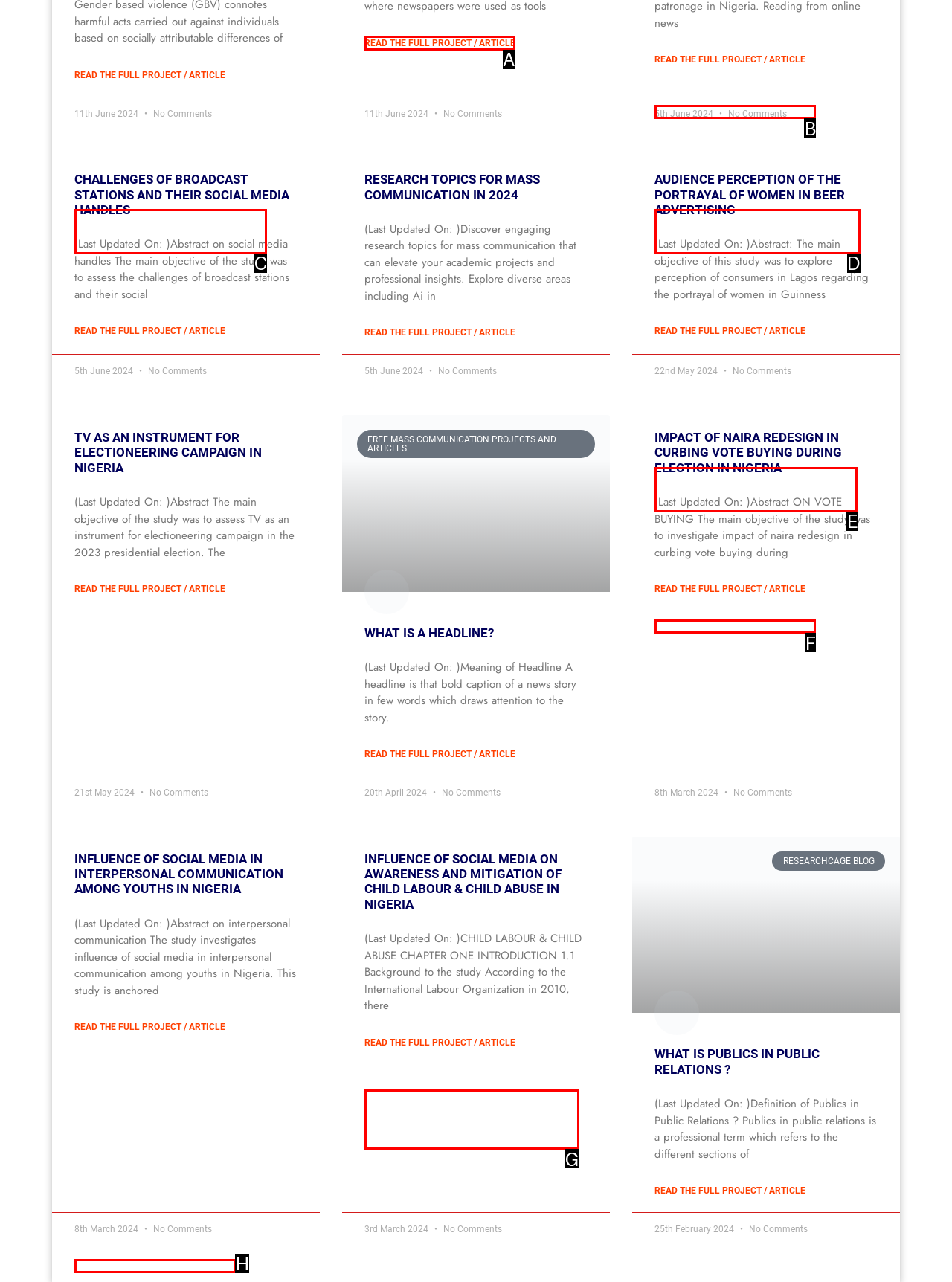Find the HTML element to click in order to complete this task: Read more about RAISE OF CITIZEN JOURNALISM IN NIGERIA
Answer with the letter of the correct option.

A